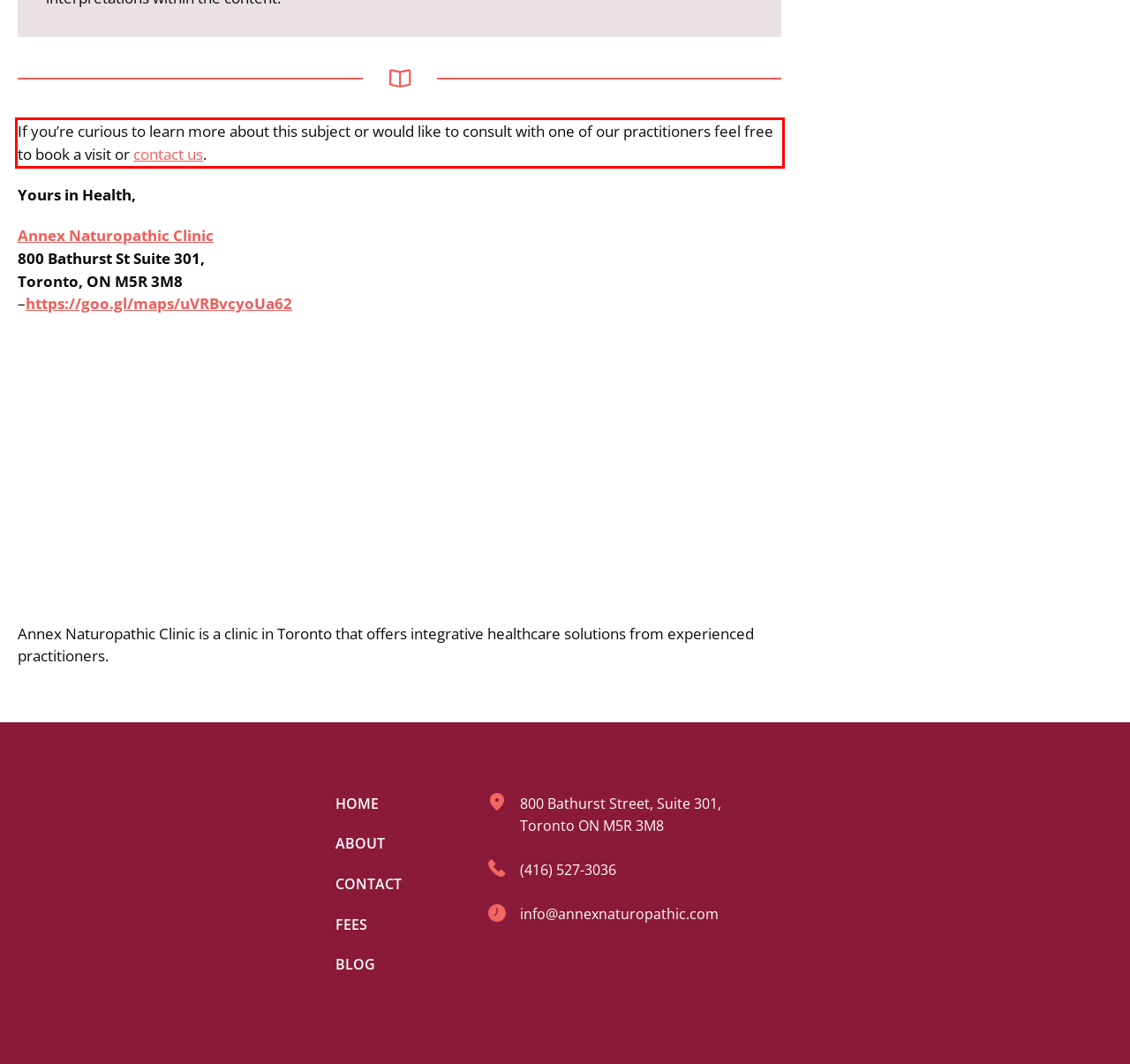Perform OCR on the text inside the red-bordered box in the provided screenshot and output the content.

If you’re curious to learn more about this subject or would like to consult with one of our practitioners feel free to book a visit or contact us.